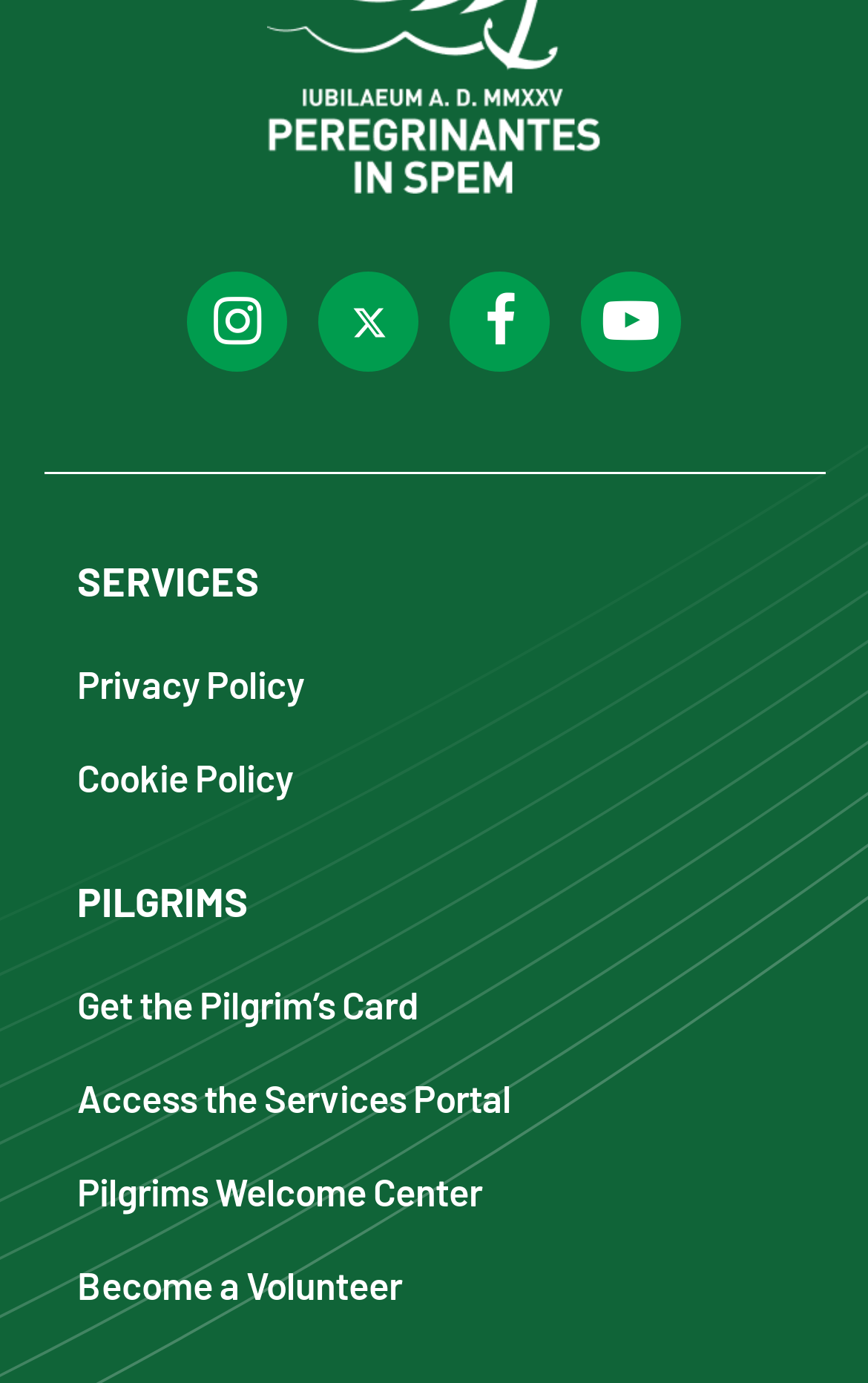Identify the bounding box coordinates of the area that should be clicked in order to complete the given instruction: "View the Services page". The bounding box coordinates should be four float numbers between 0 and 1, i.e., [left, top, right, bottom].

[0.088, 0.39, 0.606, 0.447]